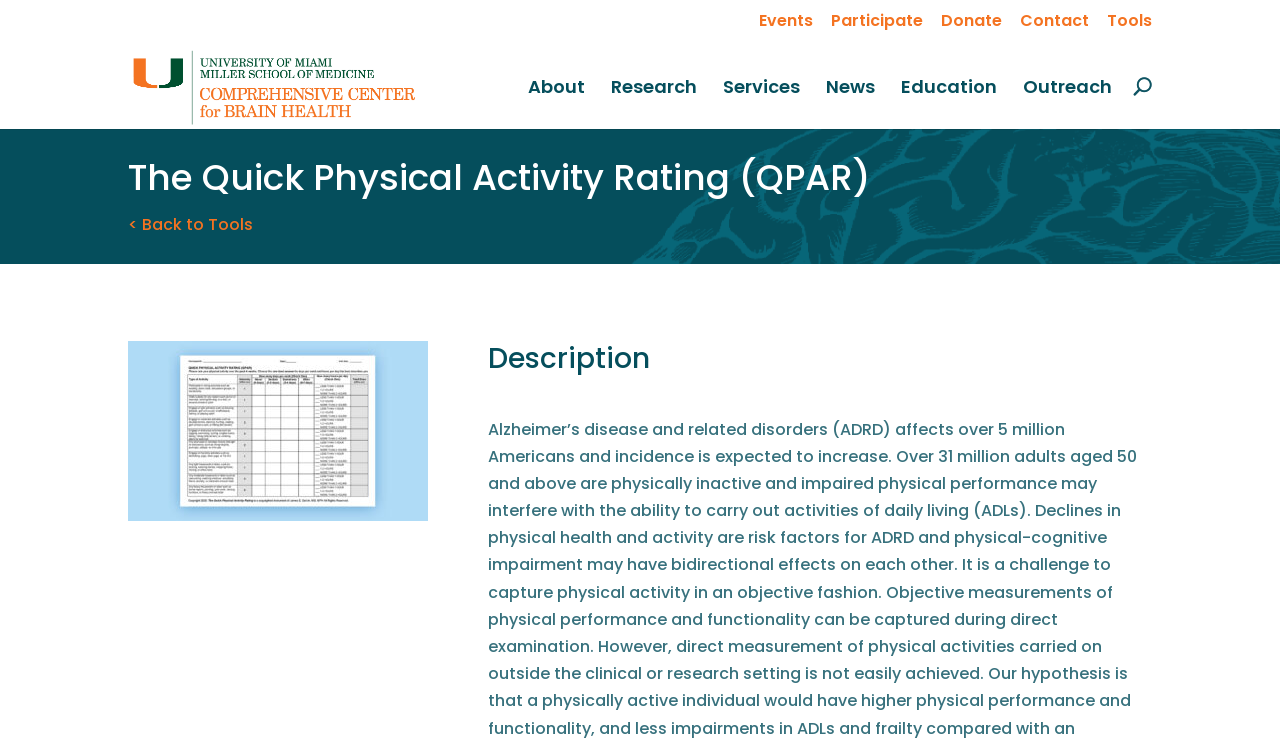Based on the visual content of the image, answer the question thoroughly: What is the name of the center?

I found the answer by looking at the link with the text 'Comprehensive Center for Brain Health' which is located at the top left of the webpage, and it also has an associated image with the same name.